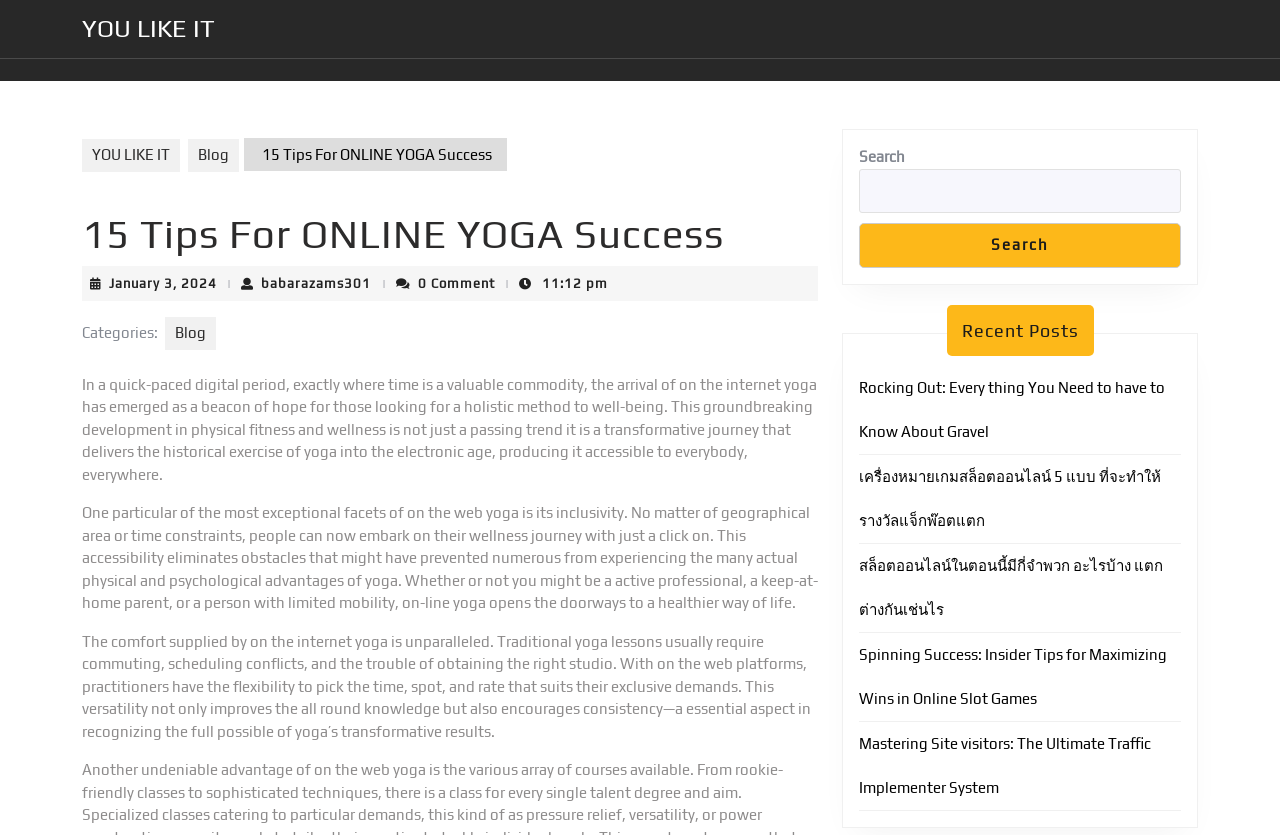Locate the bounding box coordinates of the area to click to fulfill this instruction: "Check the 'Recent Posts' section". The bounding box should be presented as four float numbers between 0 and 1, in the order [left, top, right, bottom].

[0.739, 0.365, 0.854, 0.426]